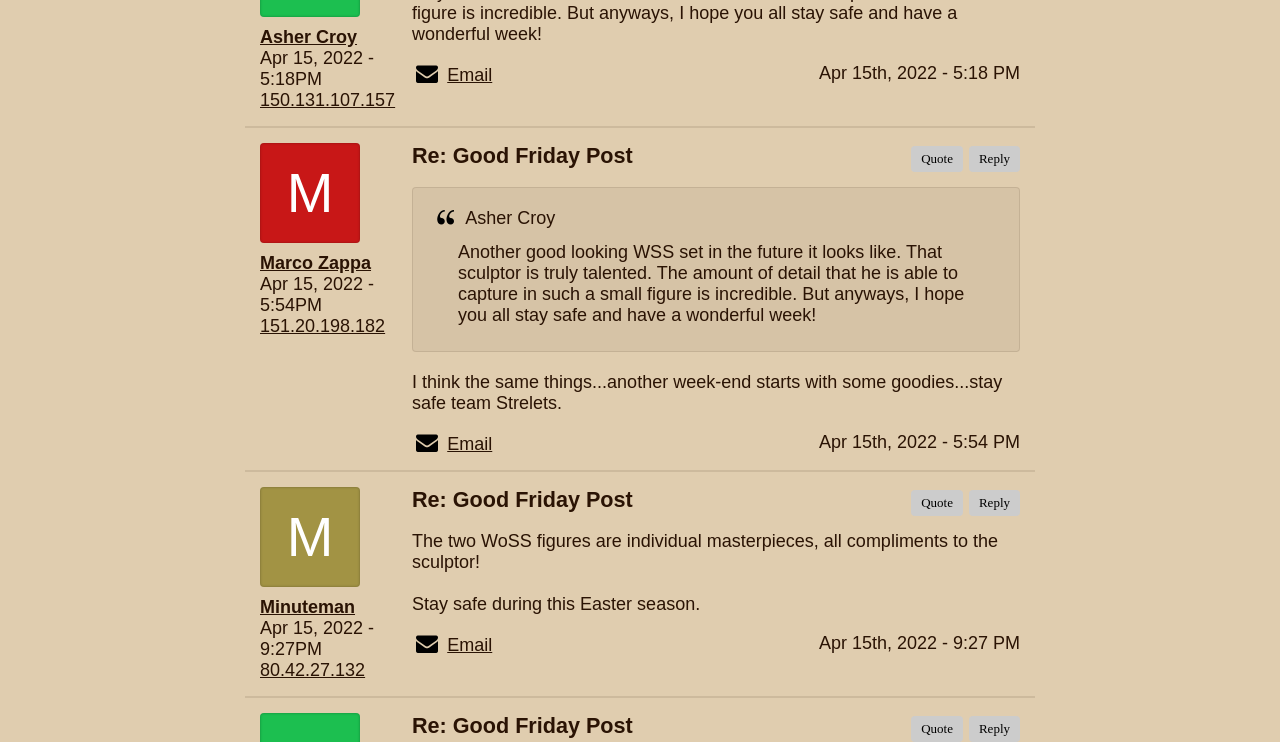How many reply buttons are there on the page?
Refer to the image and provide a concise answer in one word or phrase.

3